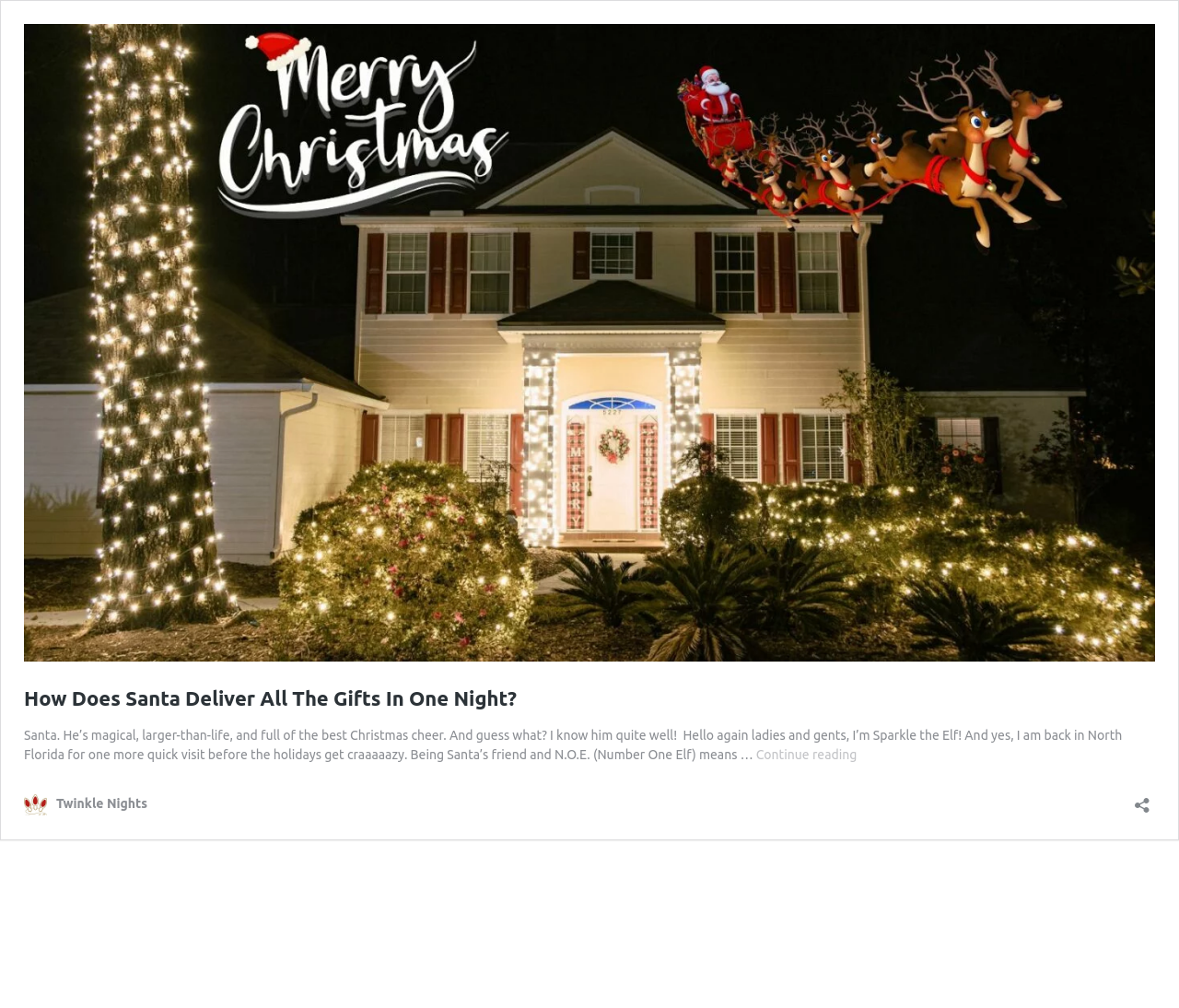Provide your answer in one word or a succinct phrase for the question: 
What is the topic of the article?

Santa's gift delivery